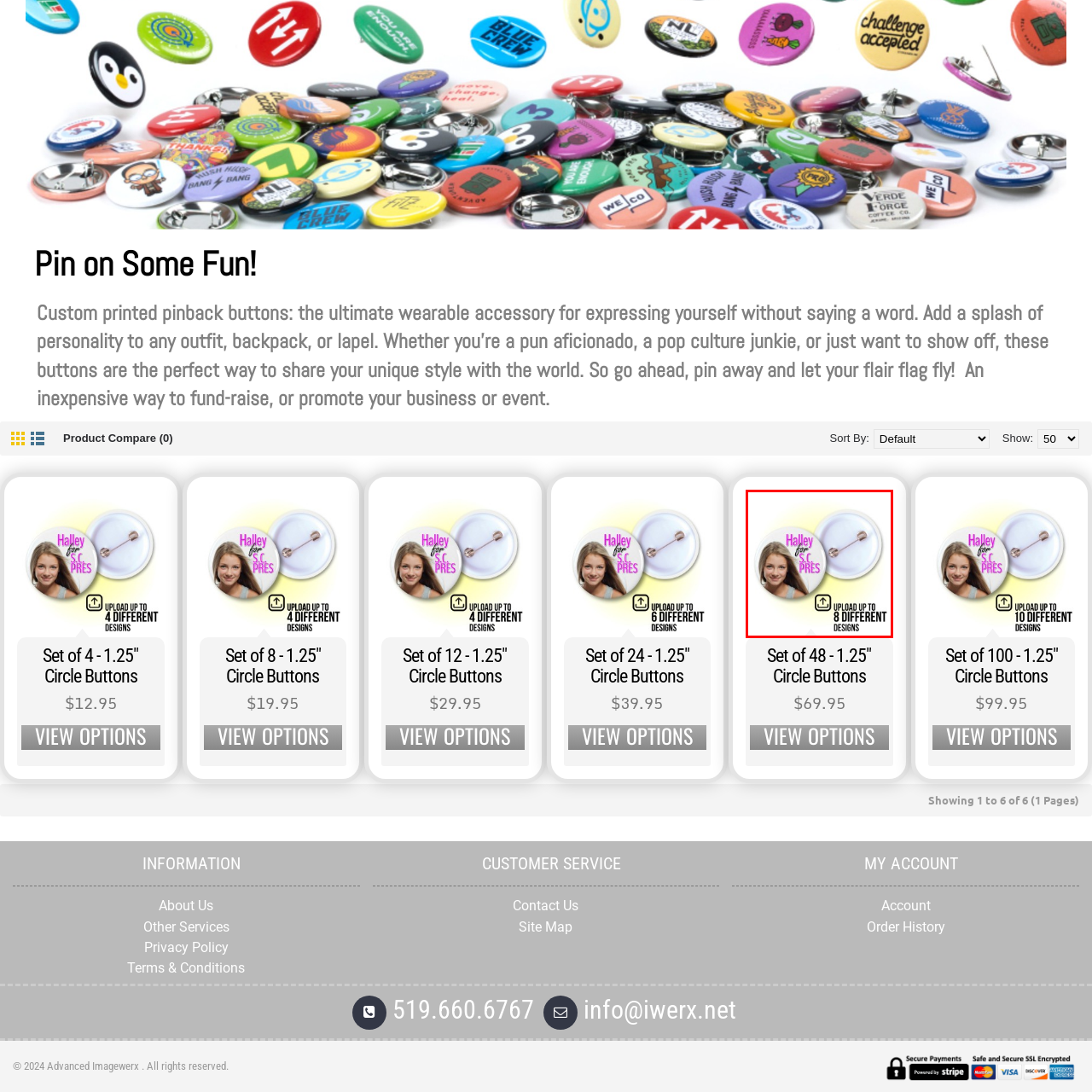How many different designs can be uploaded?
Observe the image inside the red bounding box and answer the question using only one word or a short phrase.

Up to 8